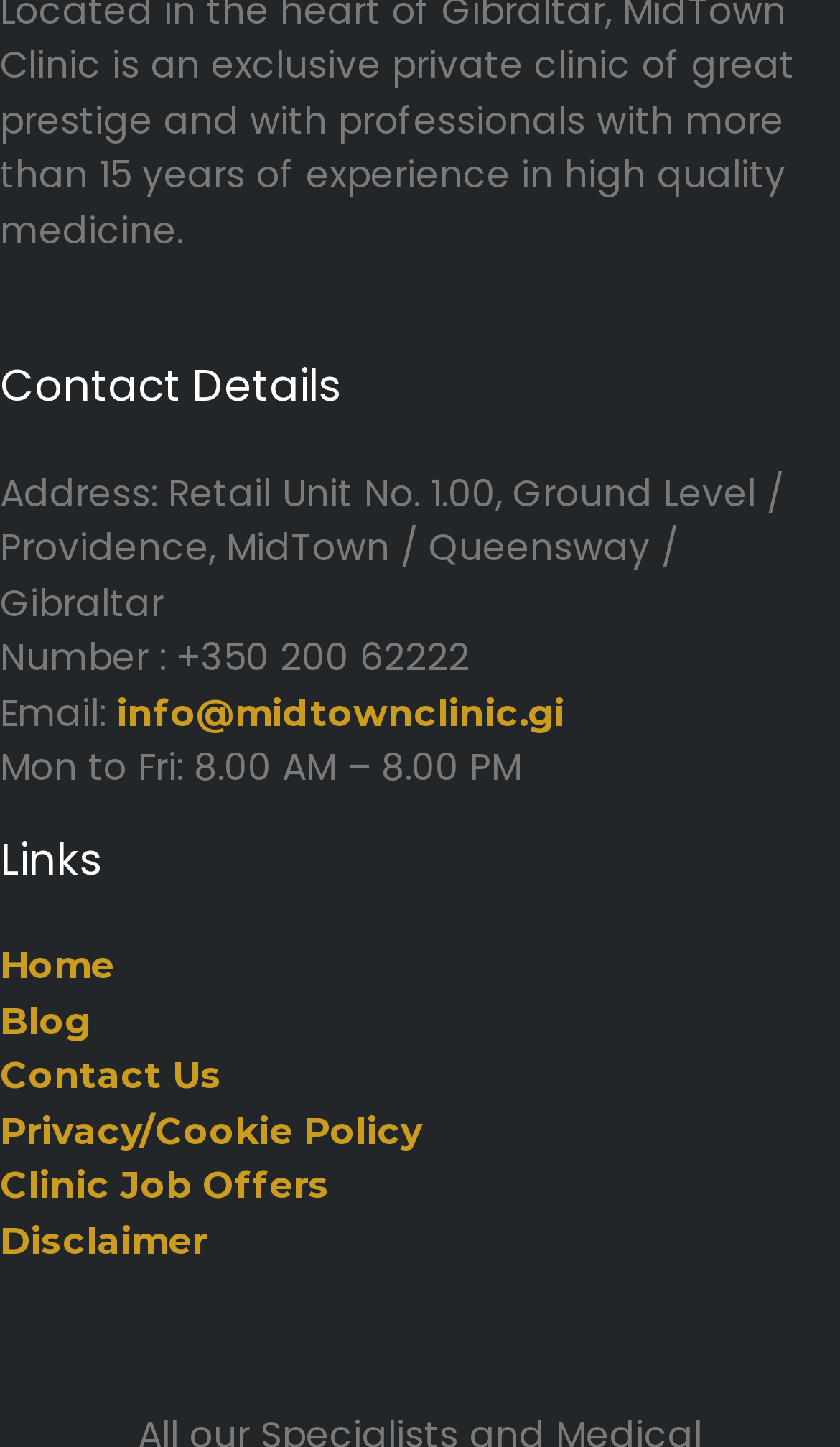Answer the following in one word or a short phrase: 
What is the clinic's phone number?

+350 200 62222